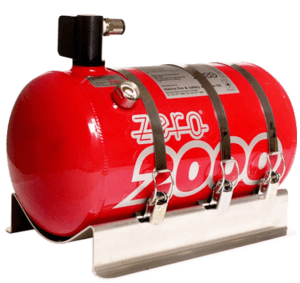Describe the important features and context of the image with as much detail as possible.

The image depicts a vibrant red vehicle fire extinguisher, specifically designed for use in racing environments. This fire extinguisher is identified as a model produced by the brand "Zero" and features a prominent "2000" label. It is equipped with a nozzle and a securely attached mounting bracket, designed to keep the cylinder firmly in place within a racing vehicle. The extinguisher's cylindrical shape and robust construction are tailored to withstand the high-pressure demands typically associated with motorsports.

In the realm of auto racing, the importance of effective fire suppression systems is underscored by the varying types available, including options like carbon dioxide and AFFF foam extinguishers. This particular model represents a low-pressure vehicle fire suppression system, commonly utilized for applications involving firefighting foam. These systems are notable for their operational lifespan of around ten years, during which they undergo rigorous testing and maintenance to ensure reliability.

As part of comprehensive safety measures, it's critical for racing teams to regularly evaluate and refill these extinguishers, particularly given the stringent regulations surrounding fire safety in motor sports. The maintenance and adherence to safety standards, such as pressure testing every five years, are emphasized for optimal performance when it matters most on the racetrack.